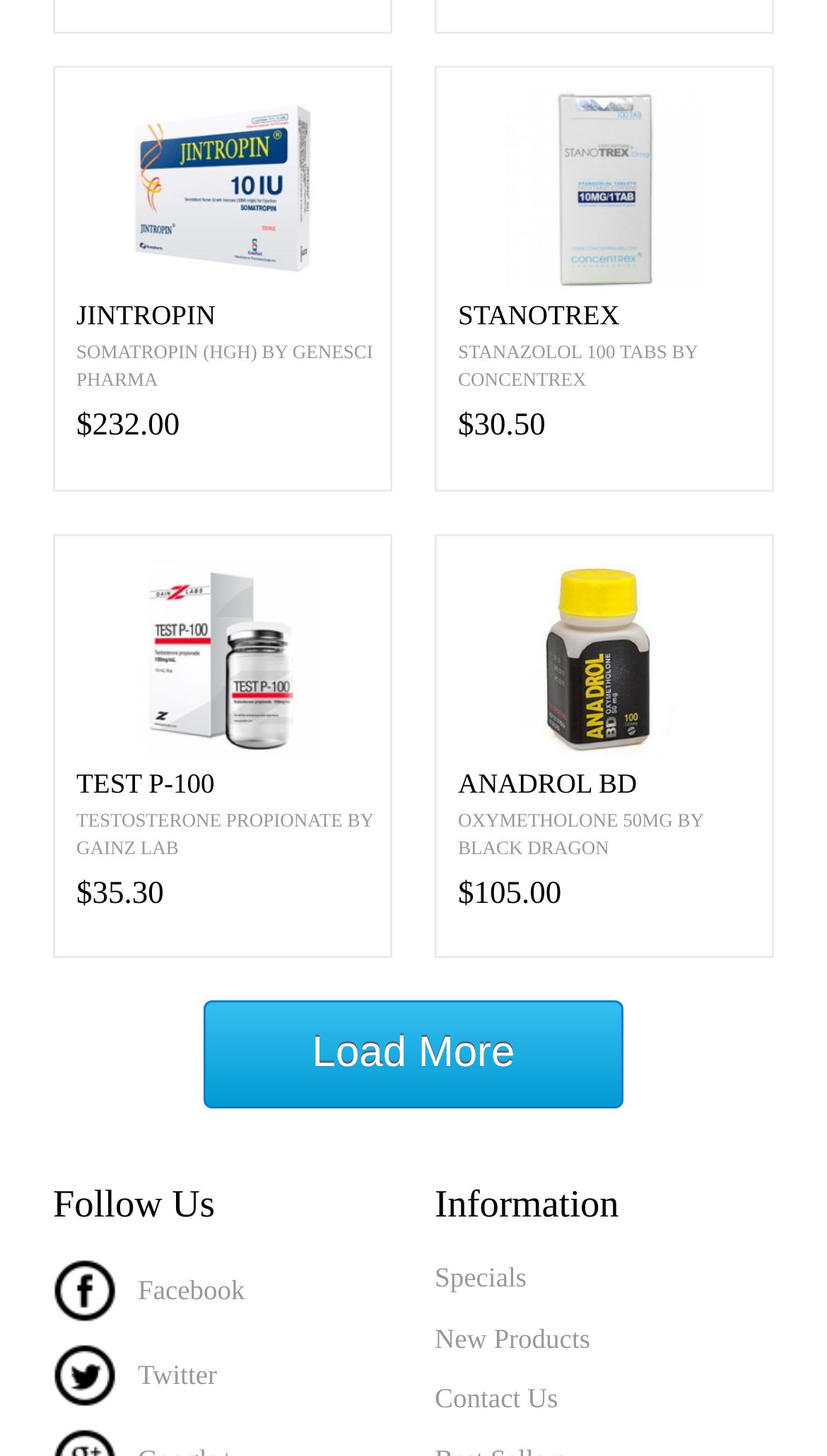Predict the bounding box coordinates of the area that should be clicked to accomplish the following instruction: "View JINTROPIN details". The bounding box coordinates should consist of four float numbers between 0 and 1, i.e., [left, top, right, bottom].

[0.092, 0.207, 0.472, 0.228]